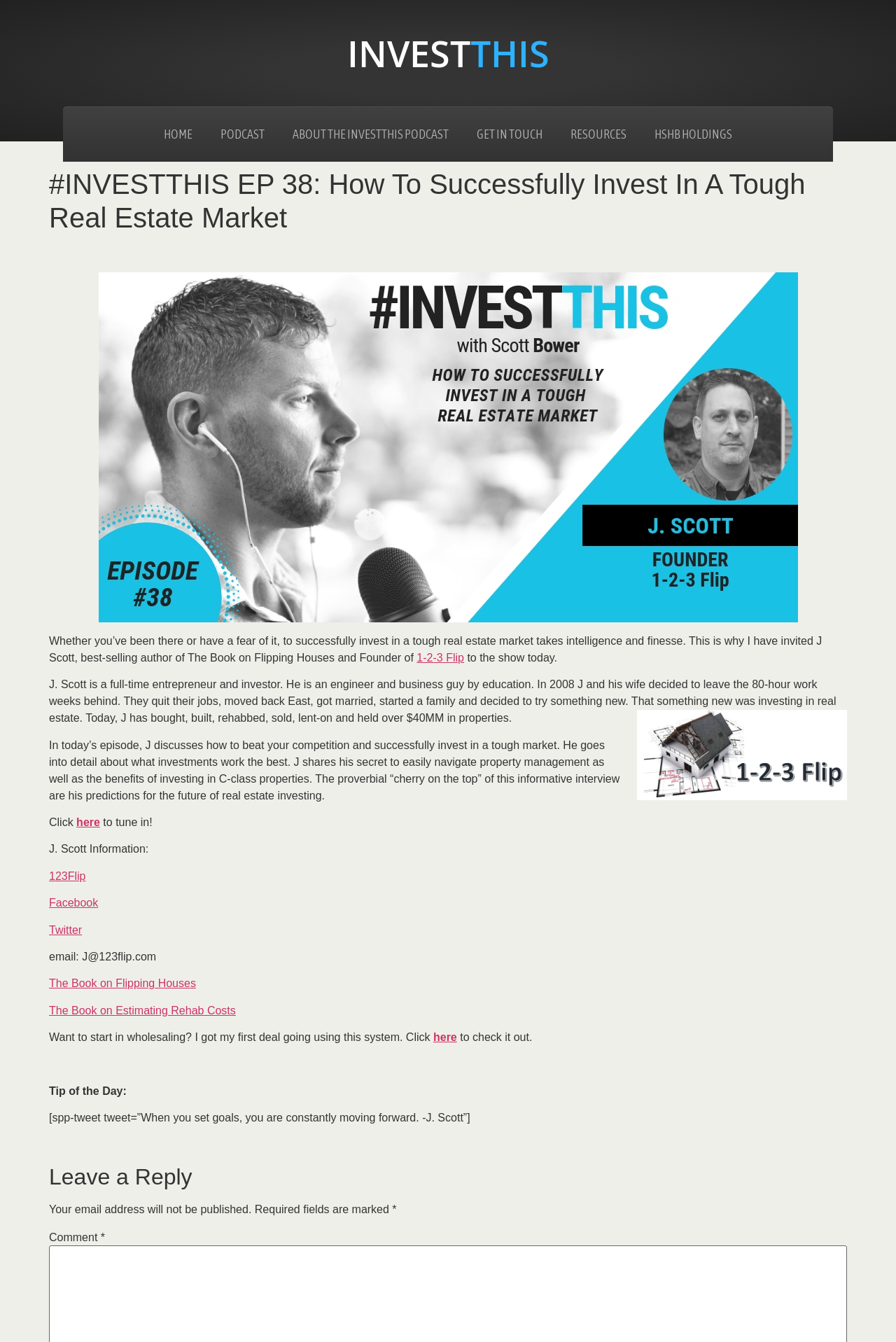Given the element description: "here", predict the bounding box coordinates of the UI element it refers to, using four float numbers between 0 and 1, i.e., [left, top, right, bottom].

[0.484, 0.768, 0.51, 0.777]